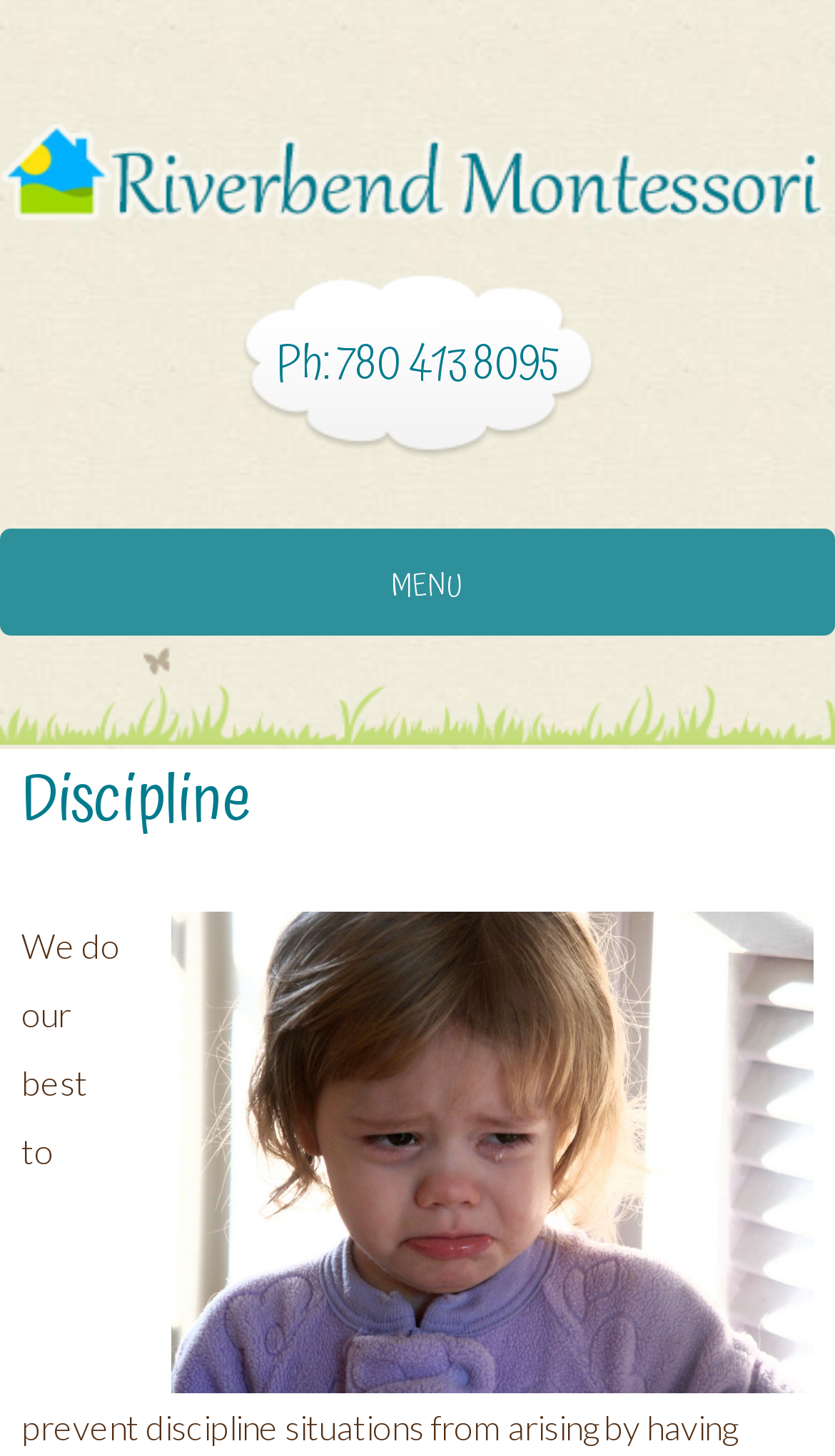Produce an extensive caption that describes everything on the webpage.

The webpage is about "Discipline" at Riverbend Montessori. At the top, there is a link to "Riverbend Montessori" and an image with the same name, spanning the entire width of the page. Below these elements, there is a static text displaying the phone number "Ph: 780 413 8095" located roughly at the center of the page. 

To the right of the phone number, there is a button labeled "MENU" which is not expanded. When expanded, it controls the primary menu. The primary menu is headed by a header titled "Discipline" and contains an image labeled "DCF 1.0" at the bottom.